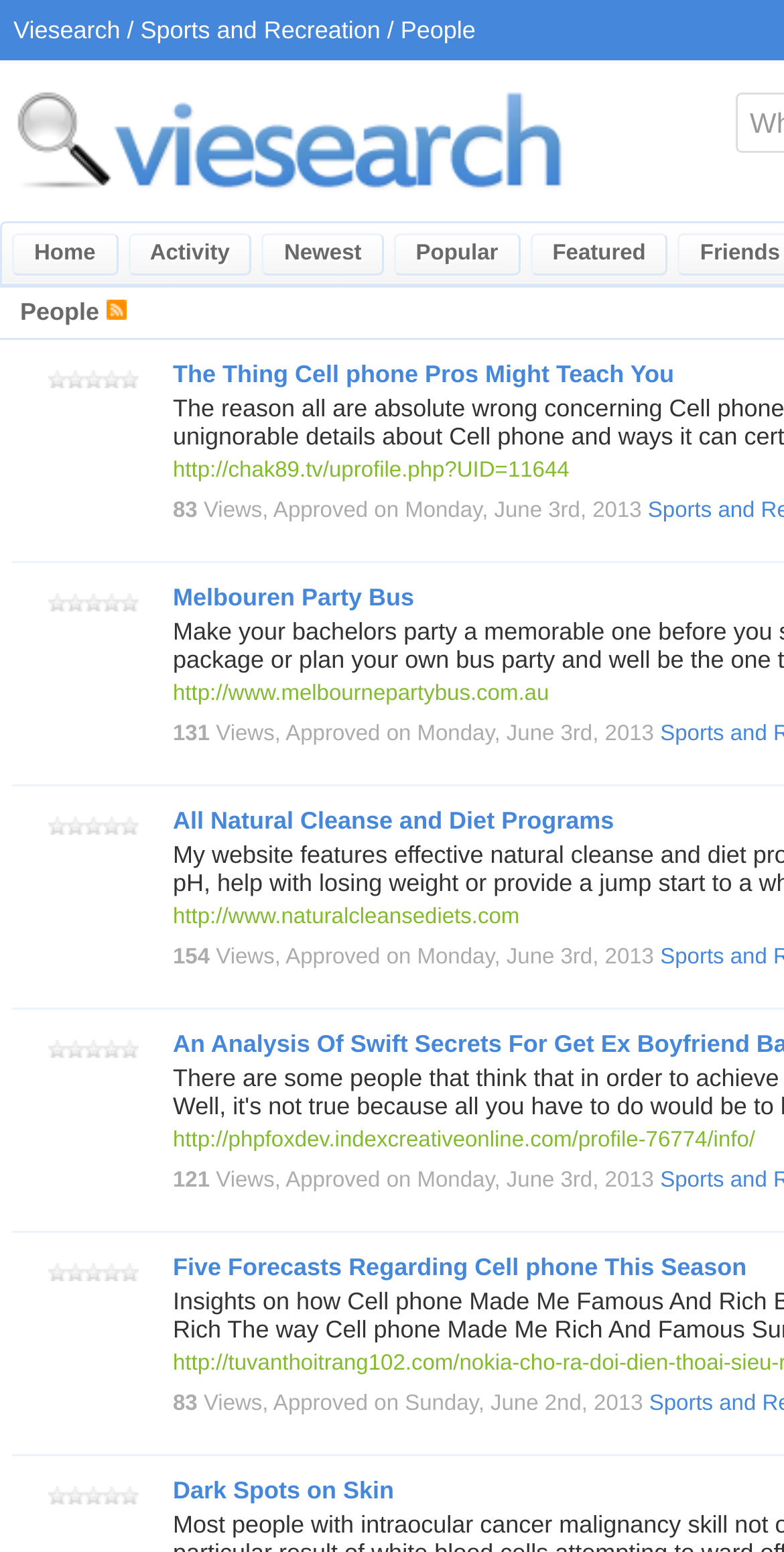Indicate the bounding box coordinates of the element that must be clicked to execute the instruction: "View All Natural Cleanse and Diet Programs". The coordinates should be given as four float numbers between 0 and 1, i.e., [left, top, right, bottom].

[0.221, 0.52, 0.783, 0.538]